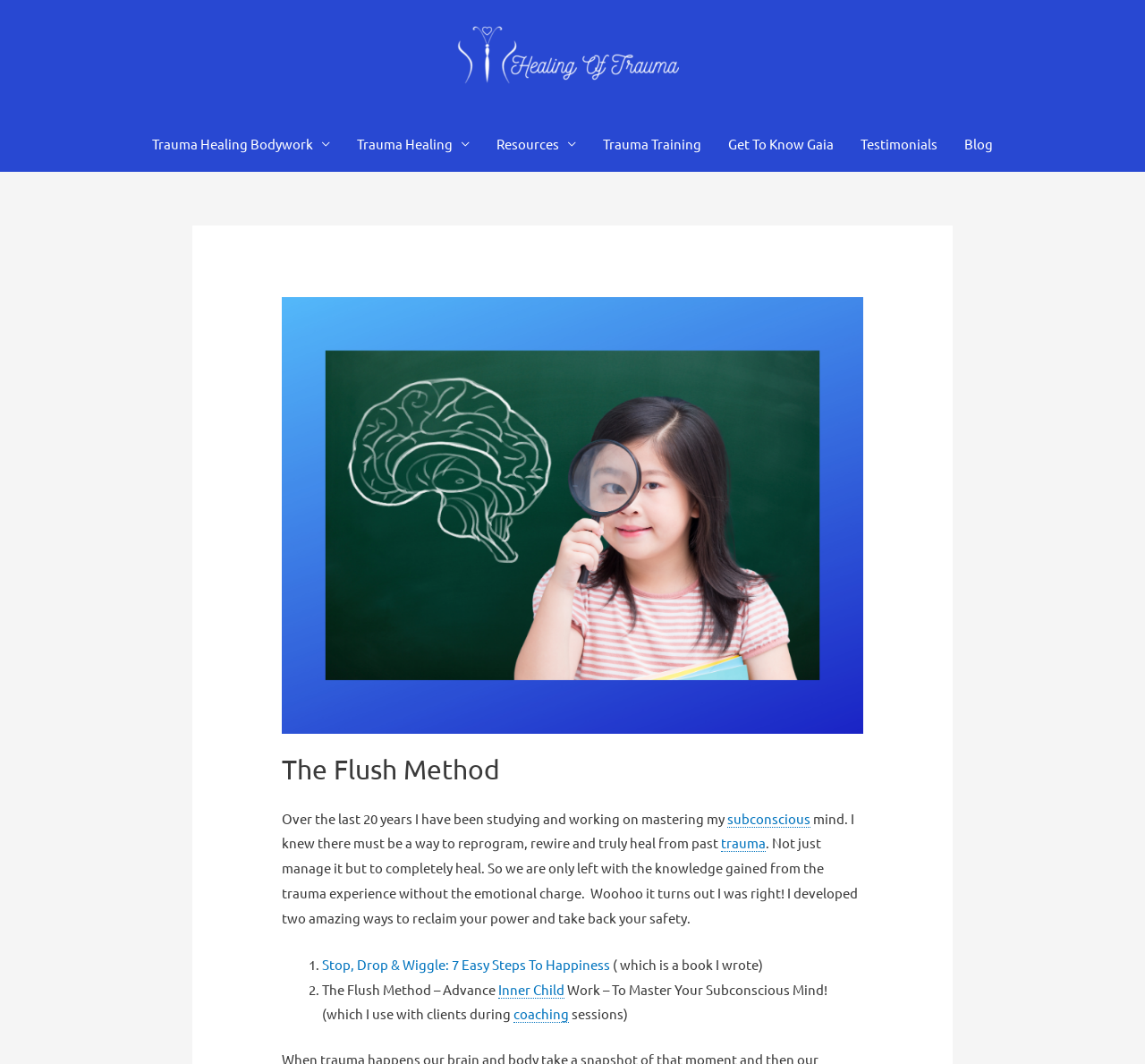Find and indicate the bounding box coordinates of the region you should select to follow the given instruction: "Enter your email address".

[0.817, 0.907, 0.988, 0.959]